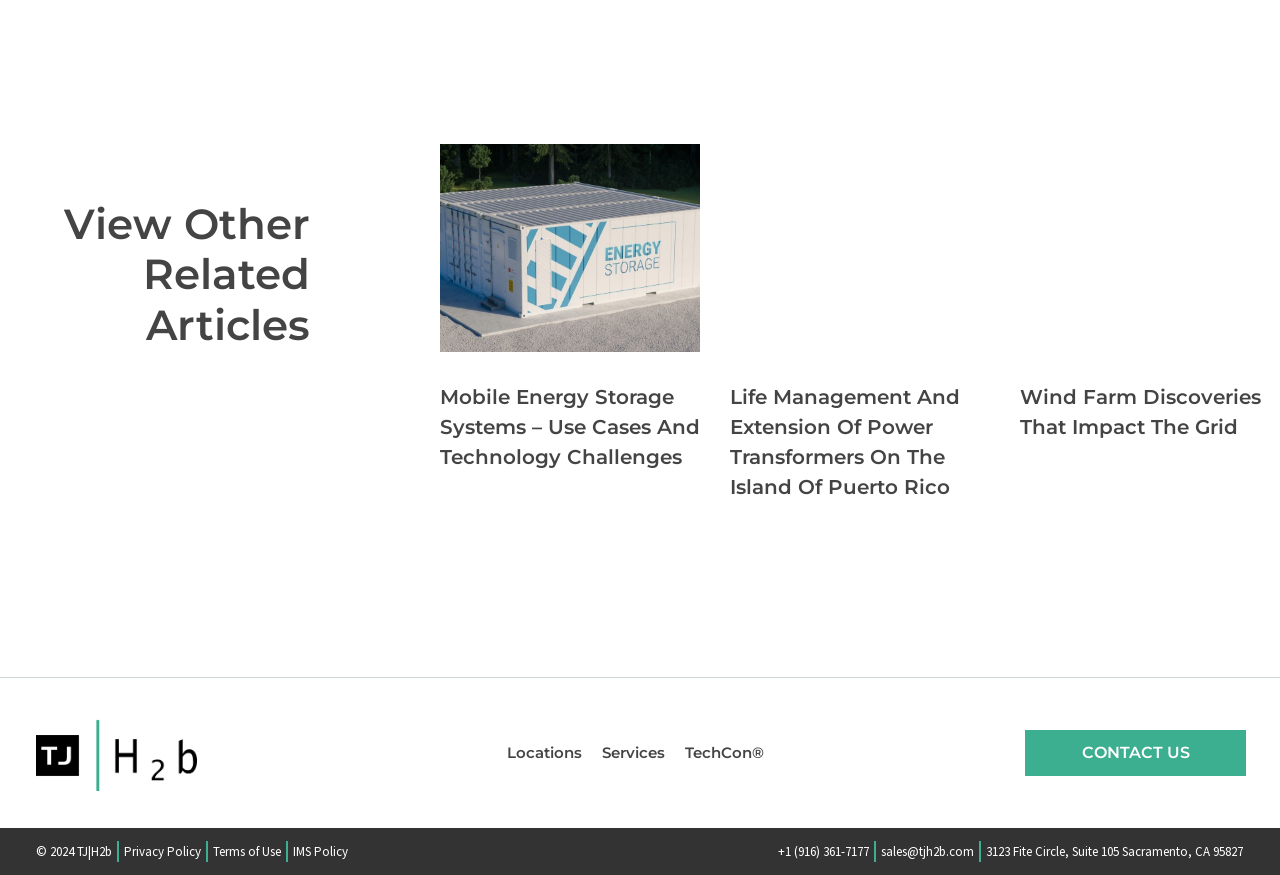Determine the bounding box coordinates of the region to click in order to accomplish the following instruction: "Read about Life Management And Extension Of Power Transformers On The Island Of Puerto Rico". Provide the coordinates as four float numbers between 0 and 1, specifically [left, top, right, bottom].

[0.57, 0.44, 0.75, 0.57]